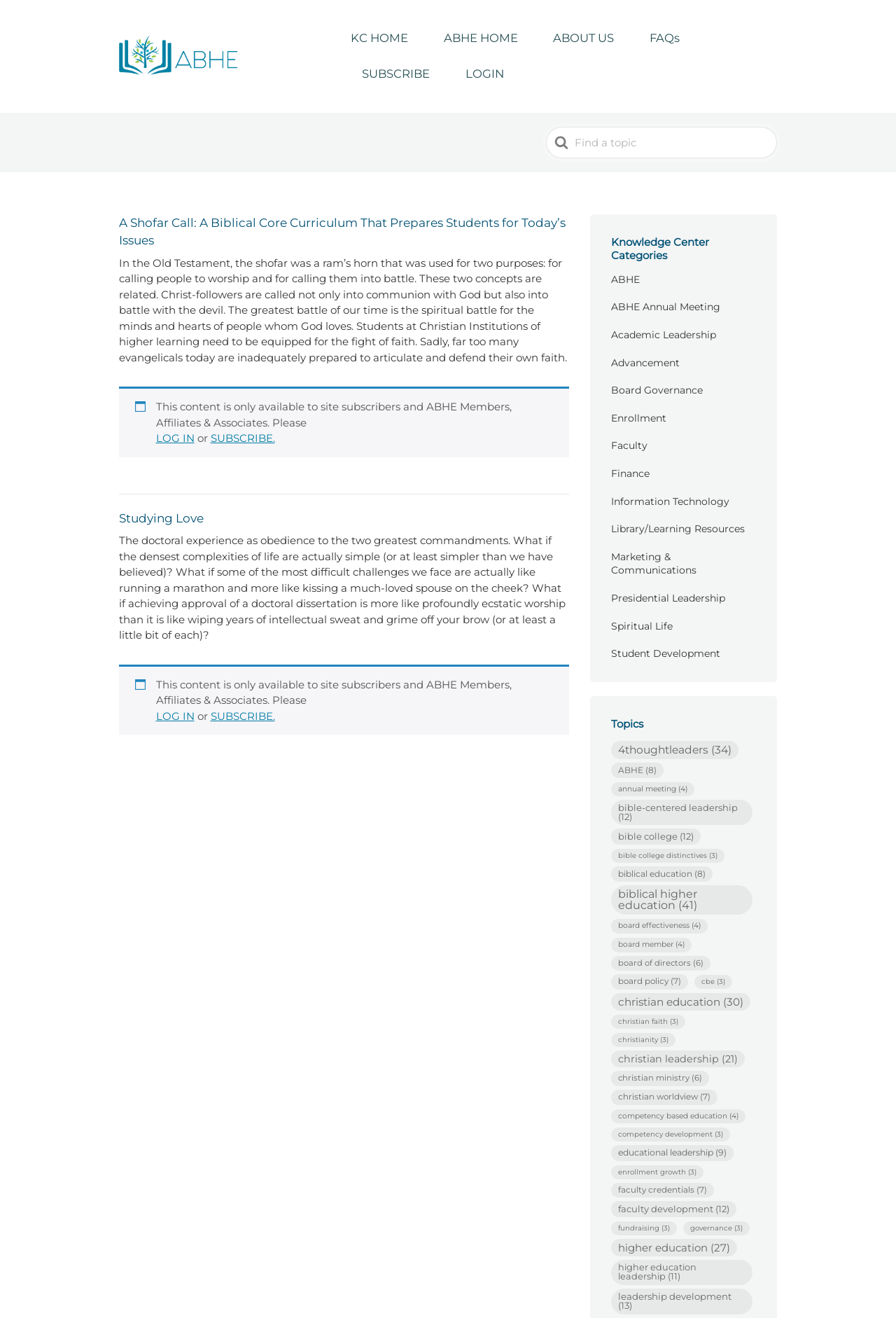Locate the bounding box coordinates of the clickable part needed for the task: "go to ABHE Knowledge Center homepage".

[0.133, 0.016, 0.353, 0.047]